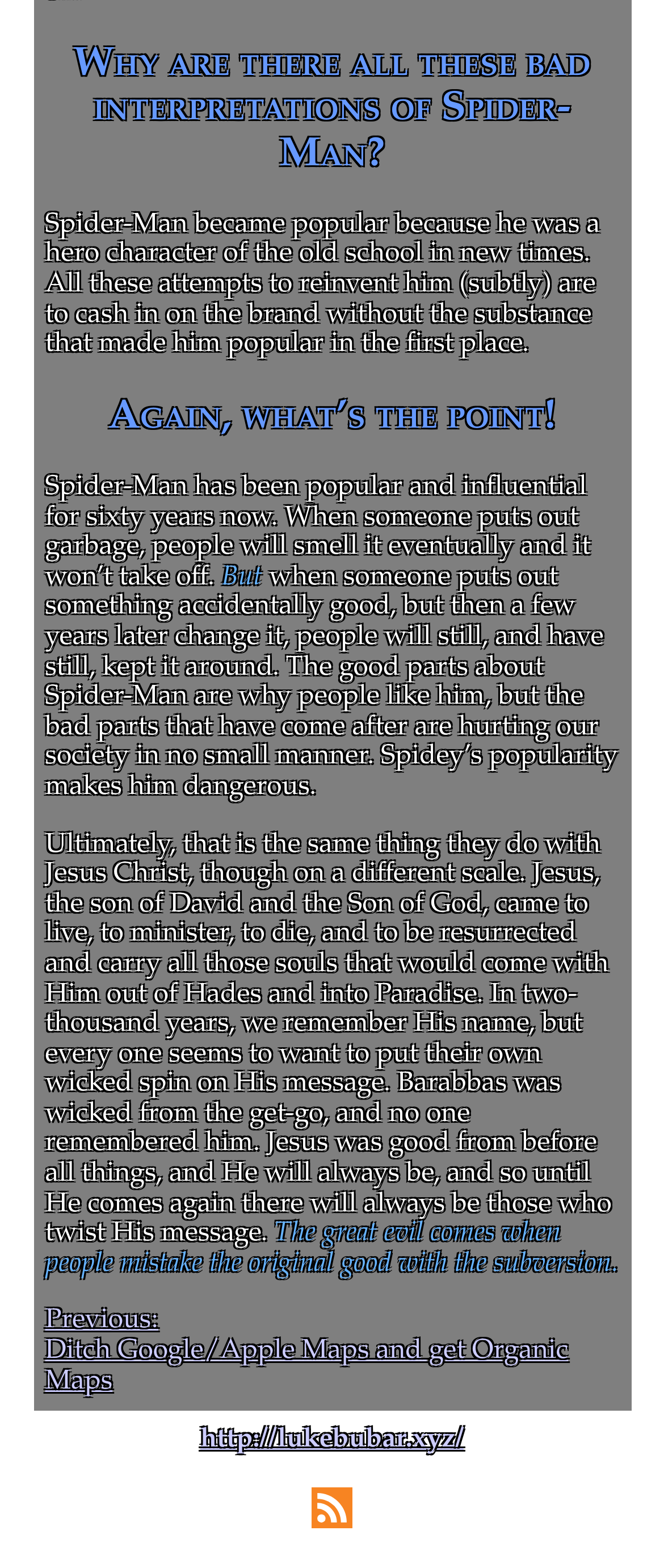Answer with a single word or phrase: 
What is the link at the bottom of the page?

Previous article